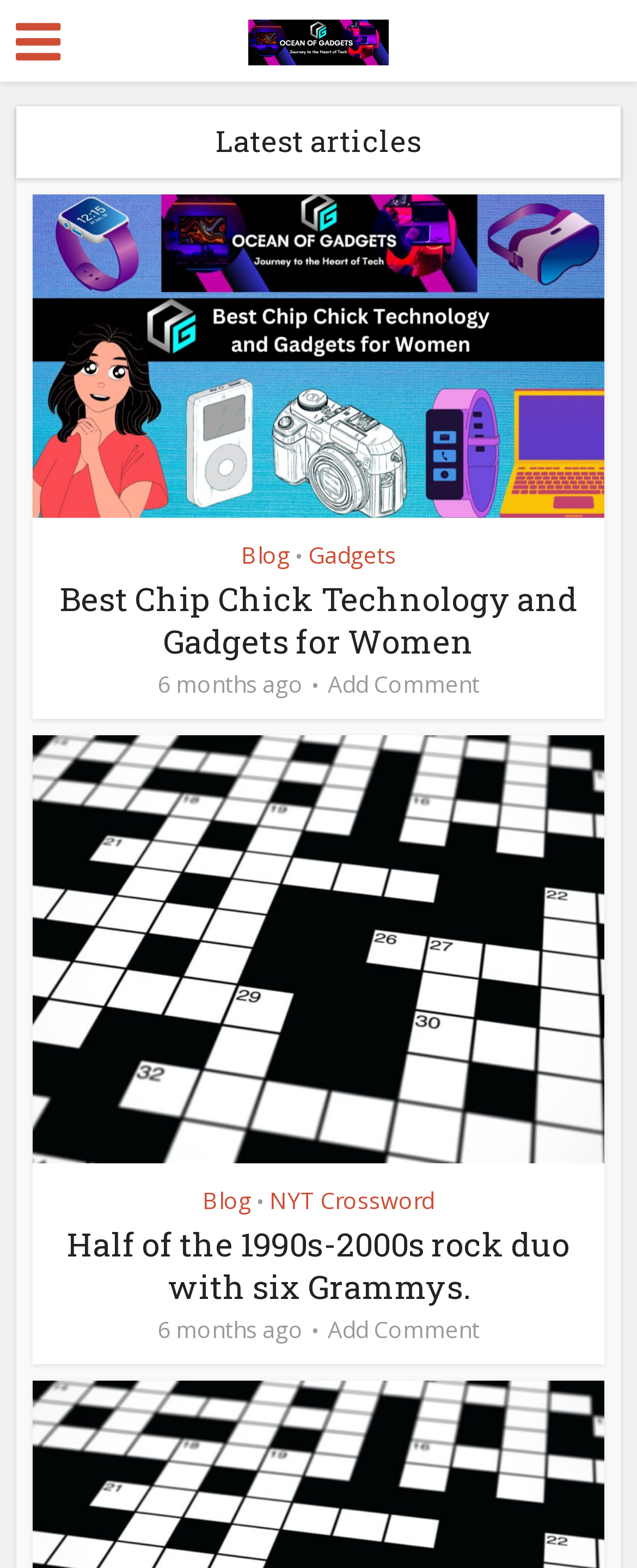How many articles are on the webpage?
Using the visual information, answer the question in a single word or phrase.

2